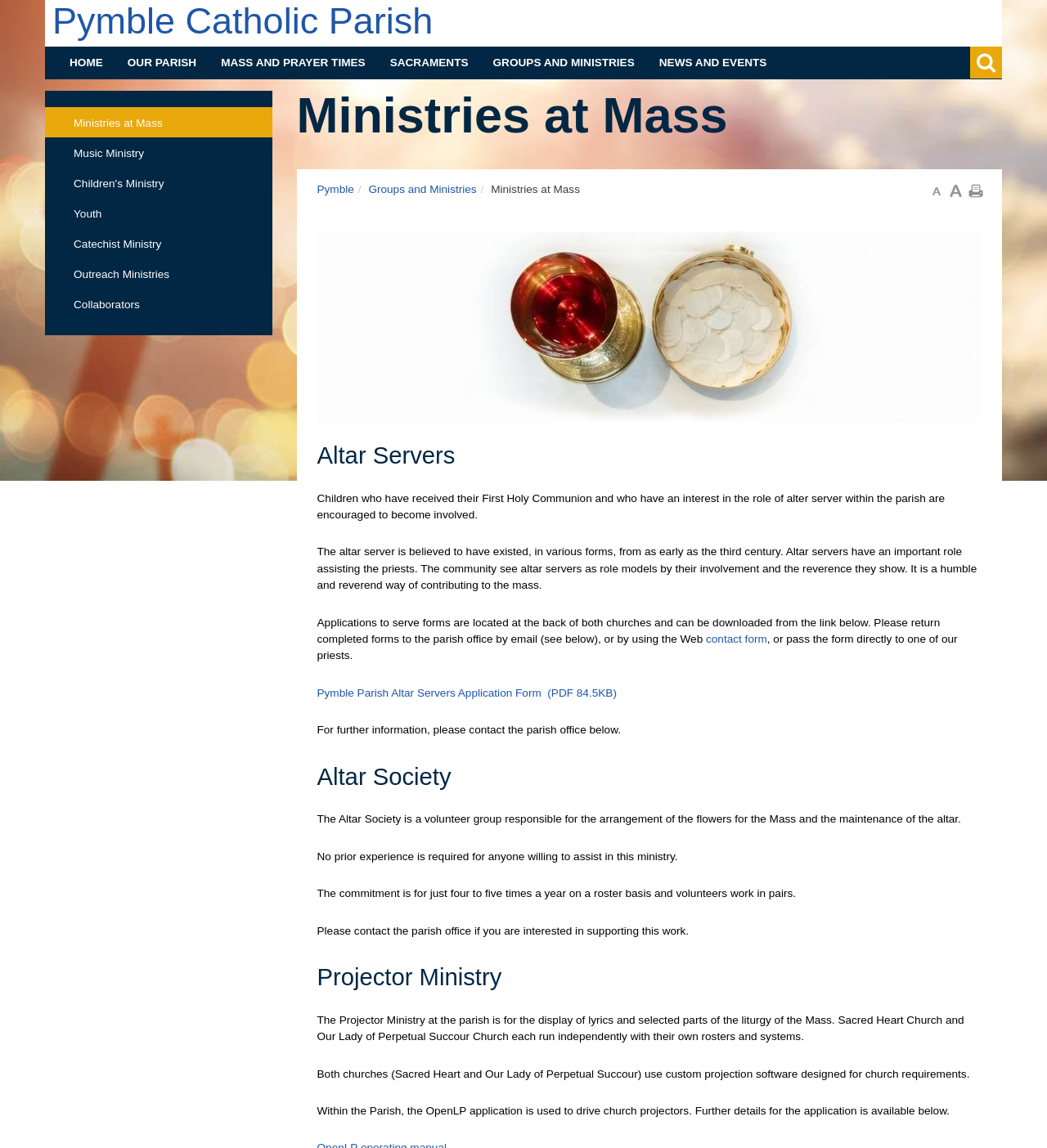Provide a single word or phrase to answer the given question: 
What is the purpose of the Projector Ministry?

Display lyrics and liturgy